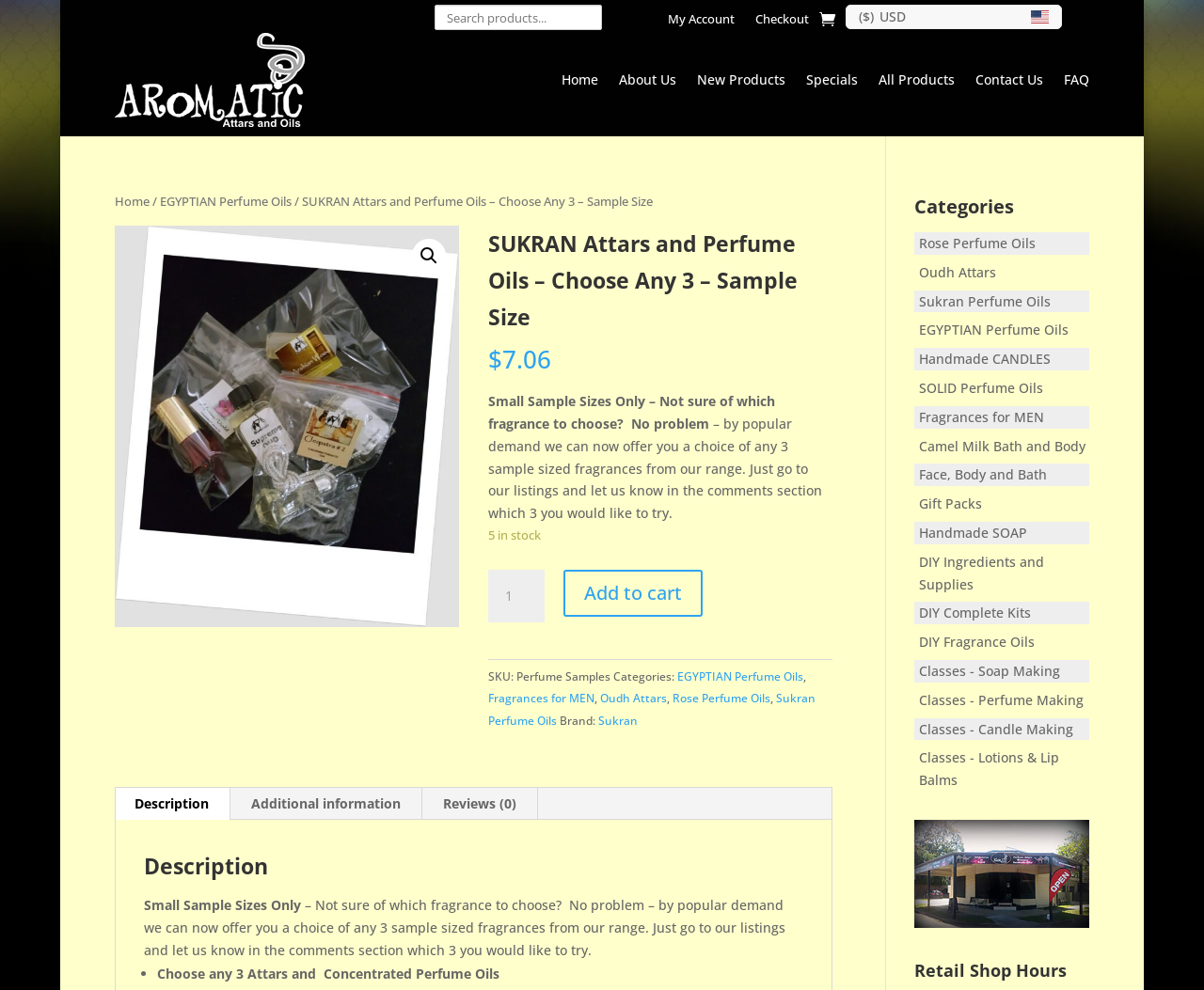Generate a comprehensive description of the webpage content.

This webpage is about SUKRAN Attars and Perfume Oils, specifically a product page for choosing any 3 sample sized fragrances. At the top, there is a search bar with a search icon and a link to "My Account" and "Checkout" on the right side. Below that, there are navigation links to "Home", "About Us", "New Products", "Specials", "All Products", "Contact Us", and "FAQ".

On the left side, there is a breadcrumb navigation showing the current page's location, which is "Home > EGYPTIAN Perfume Oils > SUKRAN Attars and Perfume Oils – Choose Any 3 – Sample Size". Below that, there is a product image and a heading that reads "SUKRAN Attars and Perfume Oils – Choose Any 3 – Sample Size".

The product description is divided into two sections. The first section explains that customers can choose any 3 sample sized fragrances from their range, and the second section provides more details about the product, including its price, availability, and a call-to-action button to add it to the cart.

Below the product description, there are links to related categories, such as "EGYPTIAN Perfume Oils", "Fragrances for MEN", "Oudh Attars", and "Rose Perfume Oils". There is also a tab list with three tabs: "Description", "Additional information", and "Reviews (0)". The "Description" tab is currently selected and displays a detailed product description.

On the right side, there is a section titled "Categories" with links to various categories, such as "Rose Perfume Oils", "Oudh Attars", "Sukran Perfume Oils", and more. At the bottom of the page, there is a figure with an image related to Aromatic Attars and Oils.